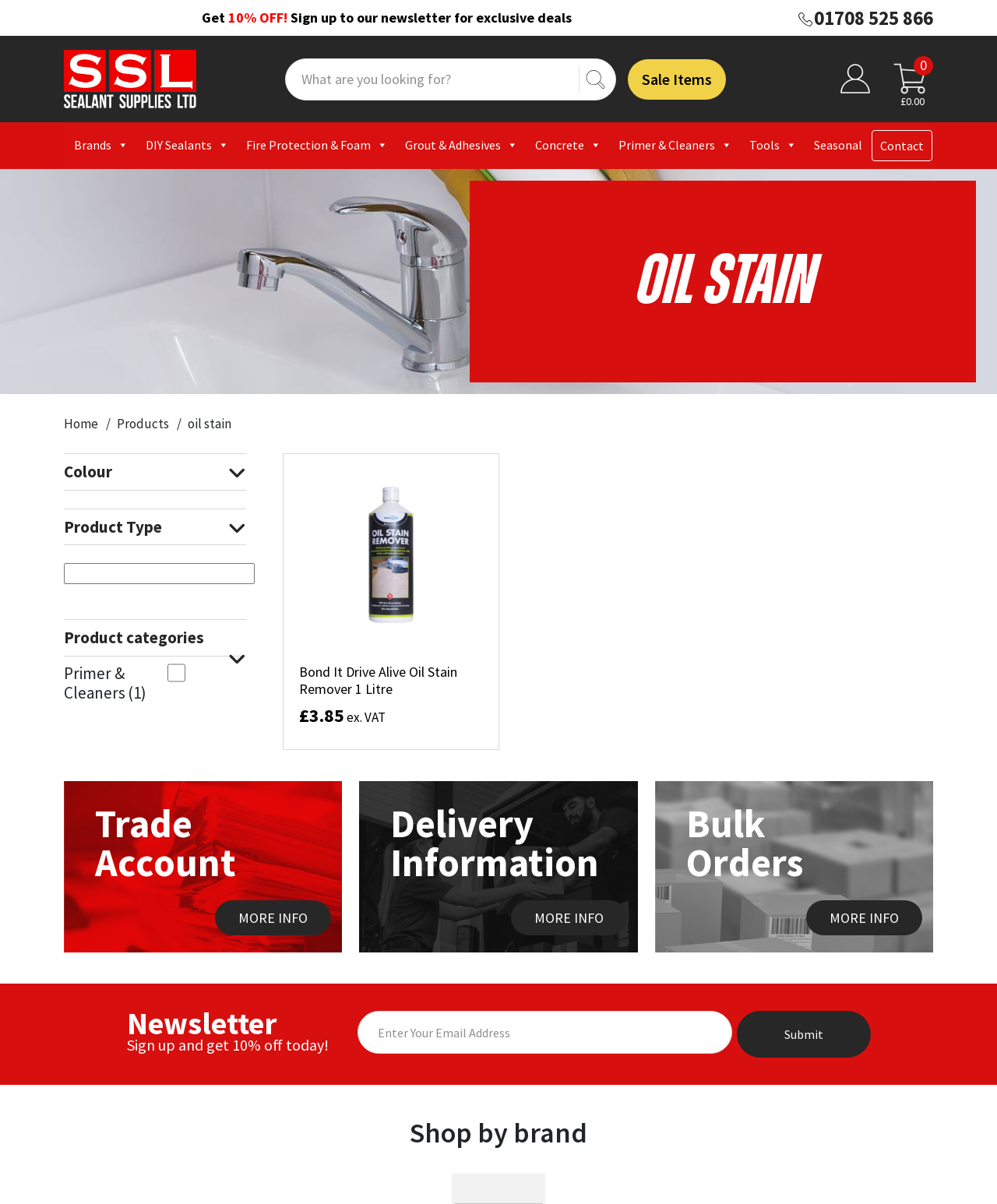Identify and provide the bounding box for the element described by: "alt="lufkin tx"".

None